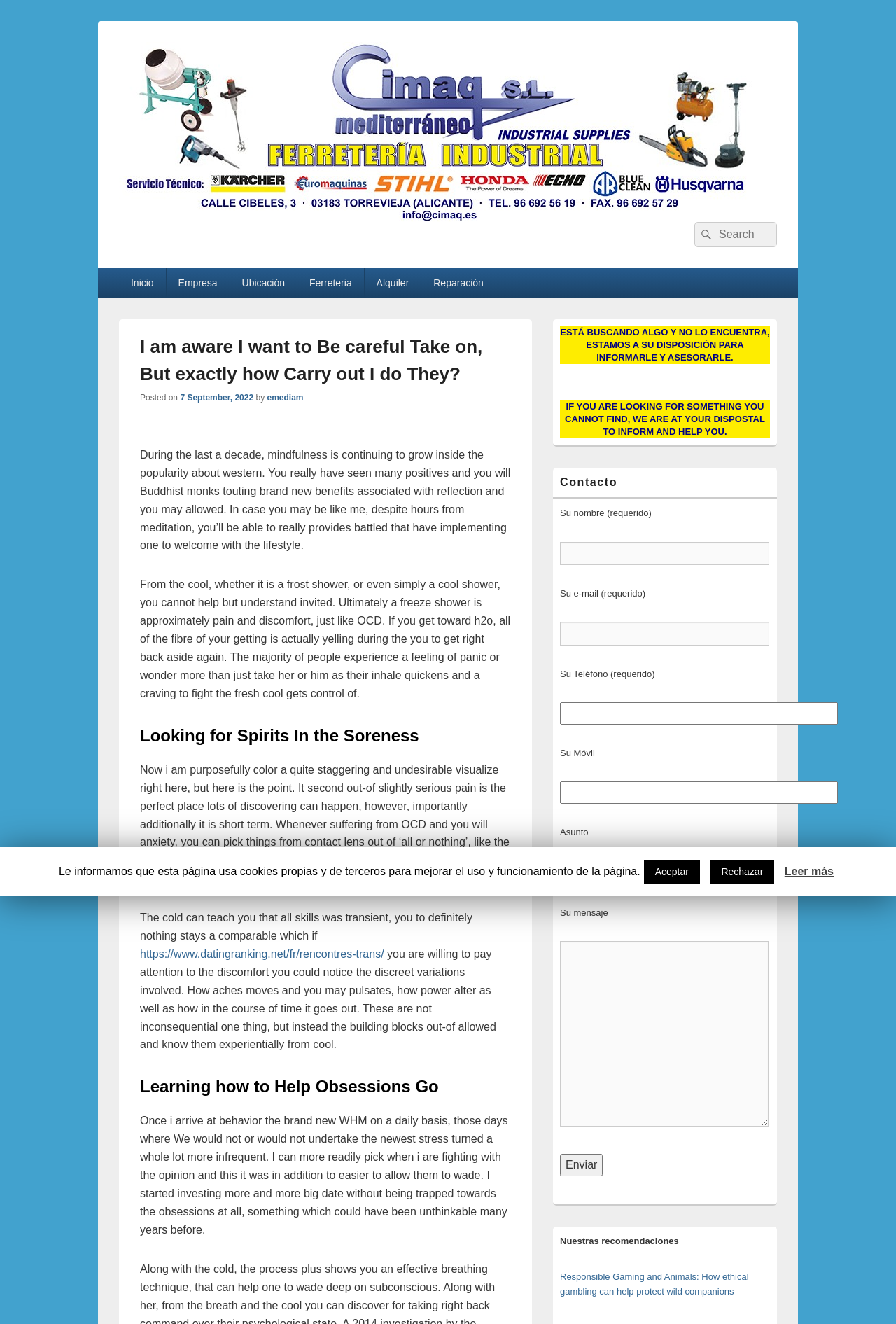What is the language of the webpage?
Answer with a single word or phrase, using the screenshot for reference.

Spanish